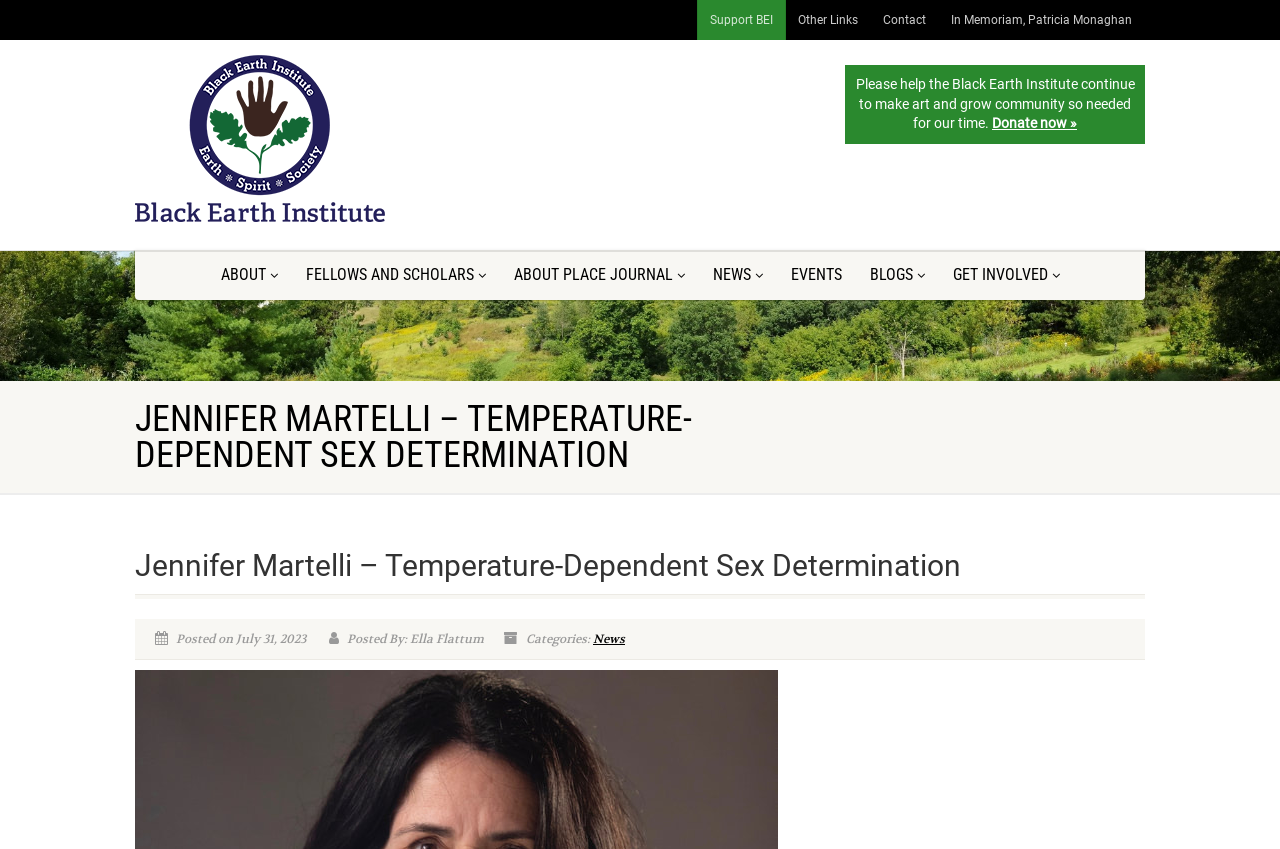Show me the bounding box coordinates of the clickable region to achieve the task as per the instruction: "Support the institute".

[0.544, 0.0, 0.614, 0.047]